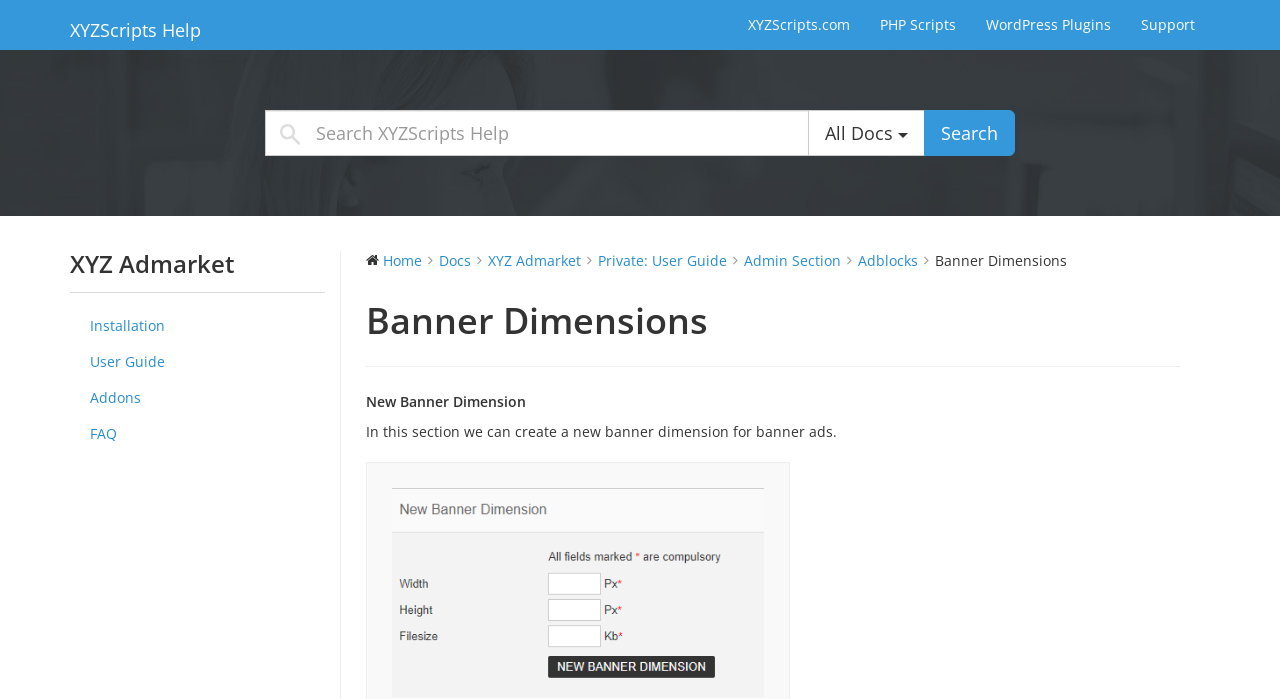Based on the element description: "Home", identify the UI element and provide its bounding box coordinates. Use four float numbers between 0 and 1, [left, top, right, bottom].

[0.299, 0.359, 0.33, 0.386]